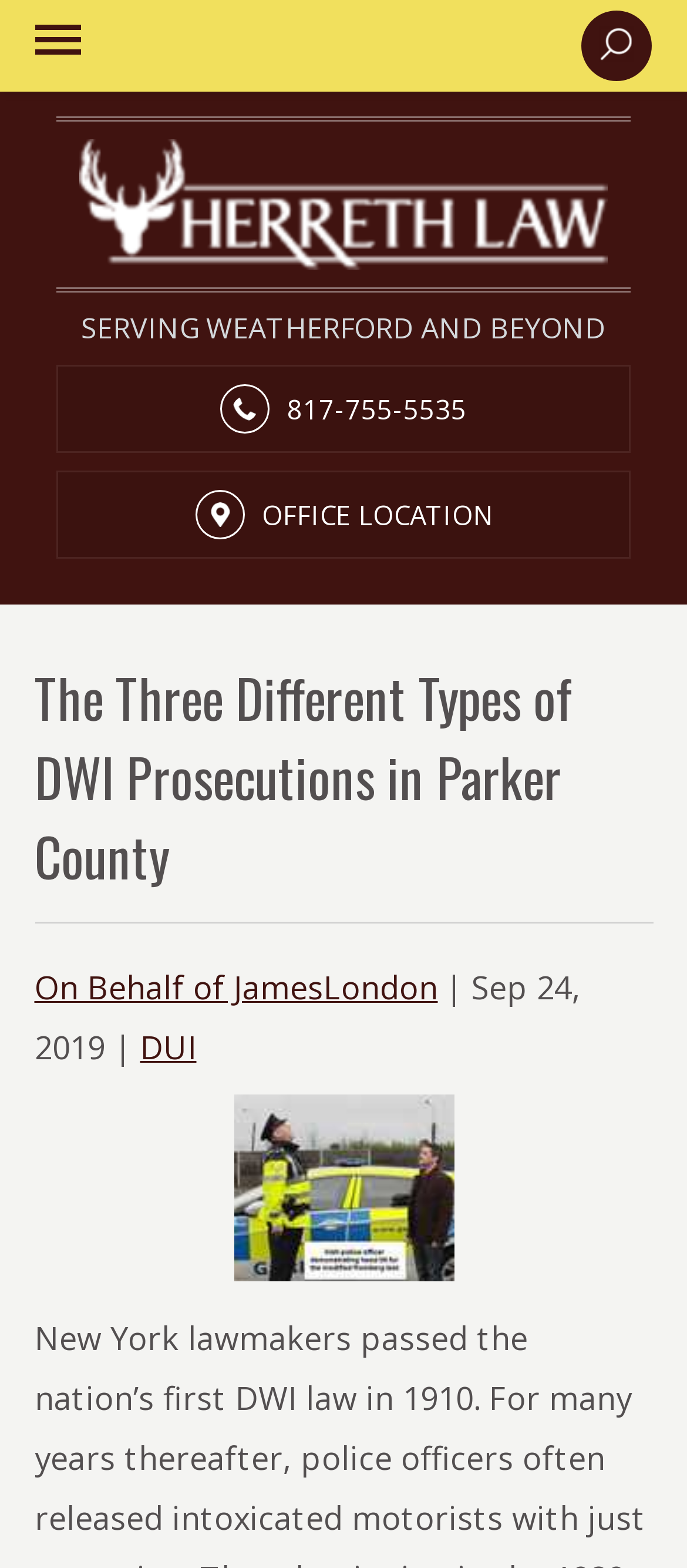Predict the bounding box coordinates for the UI element described as: "Office Location". The coordinates should be four float numbers between 0 and 1, presented as [left, top, right, bottom].

[0.381, 0.317, 0.717, 0.339]